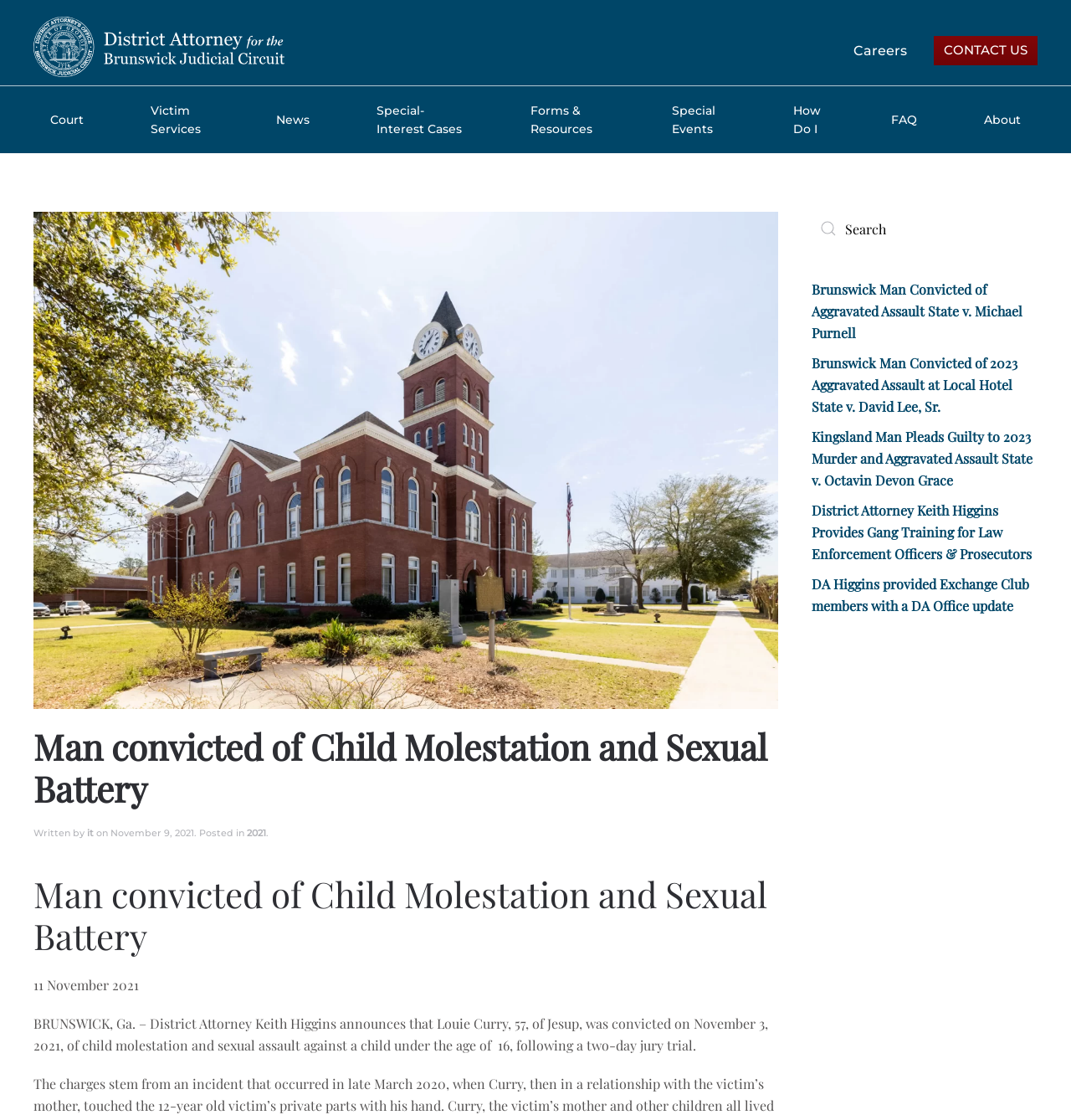Analyze the image and answer the question with as much detail as possible: 
What is the location of the court?

I found the answer by looking at the text content of the webpage, specifically the sentence 'BRUNSWICK, Ga. –' which indicates that the location of the court is Brunswick.